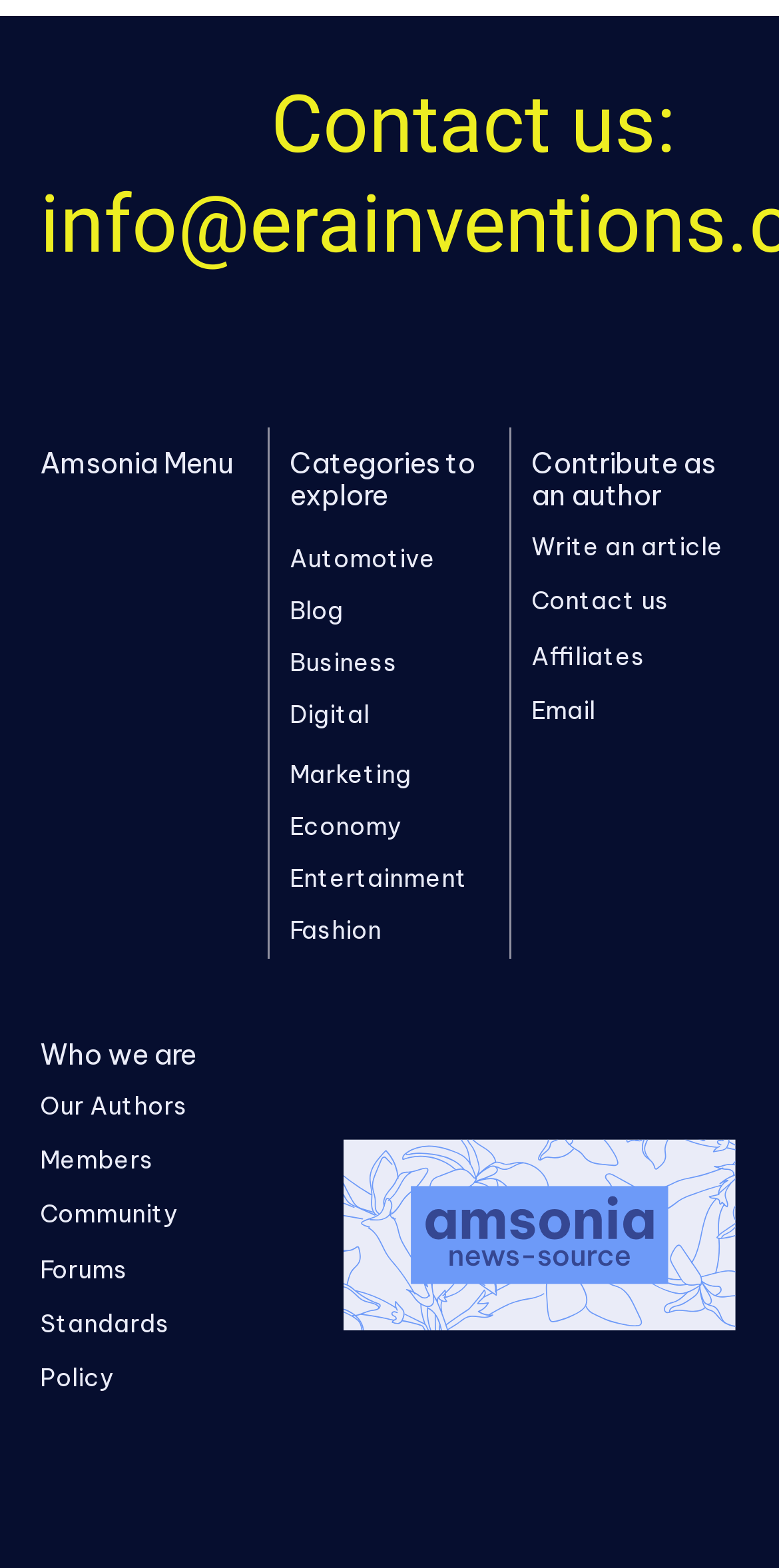Reply to the question with a single word or phrase:
How many links are under 'Contribute as an author'?

4